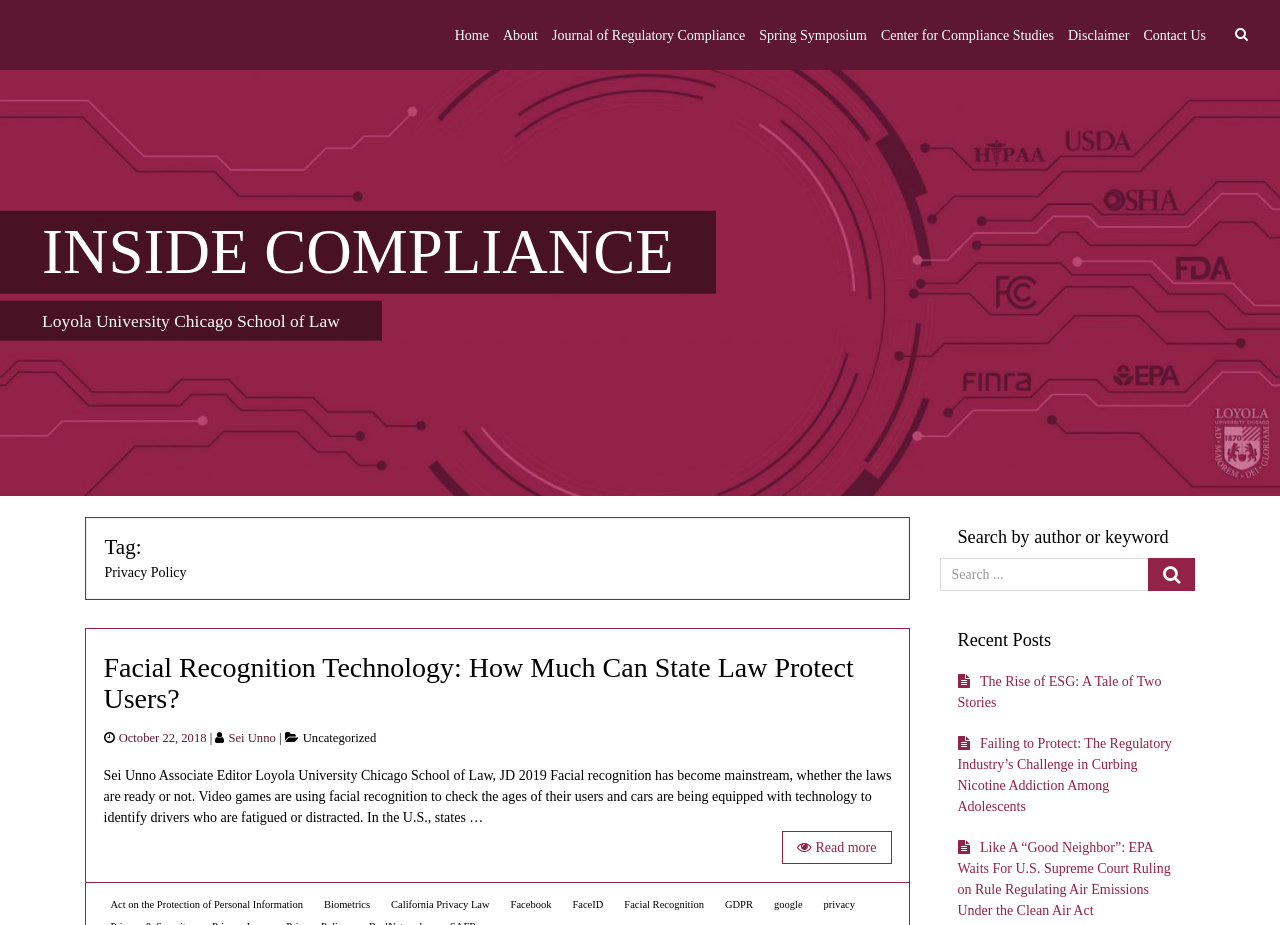Identify the bounding box coordinates of the clickable region necessary to fulfill the following instruction: "View the post about The Rise of ESG". The bounding box coordinates should be four float numbers between 0 and 1, i.e., [left, top, right, bottom].

[0.748, 0.728, 0.907, 0.767]